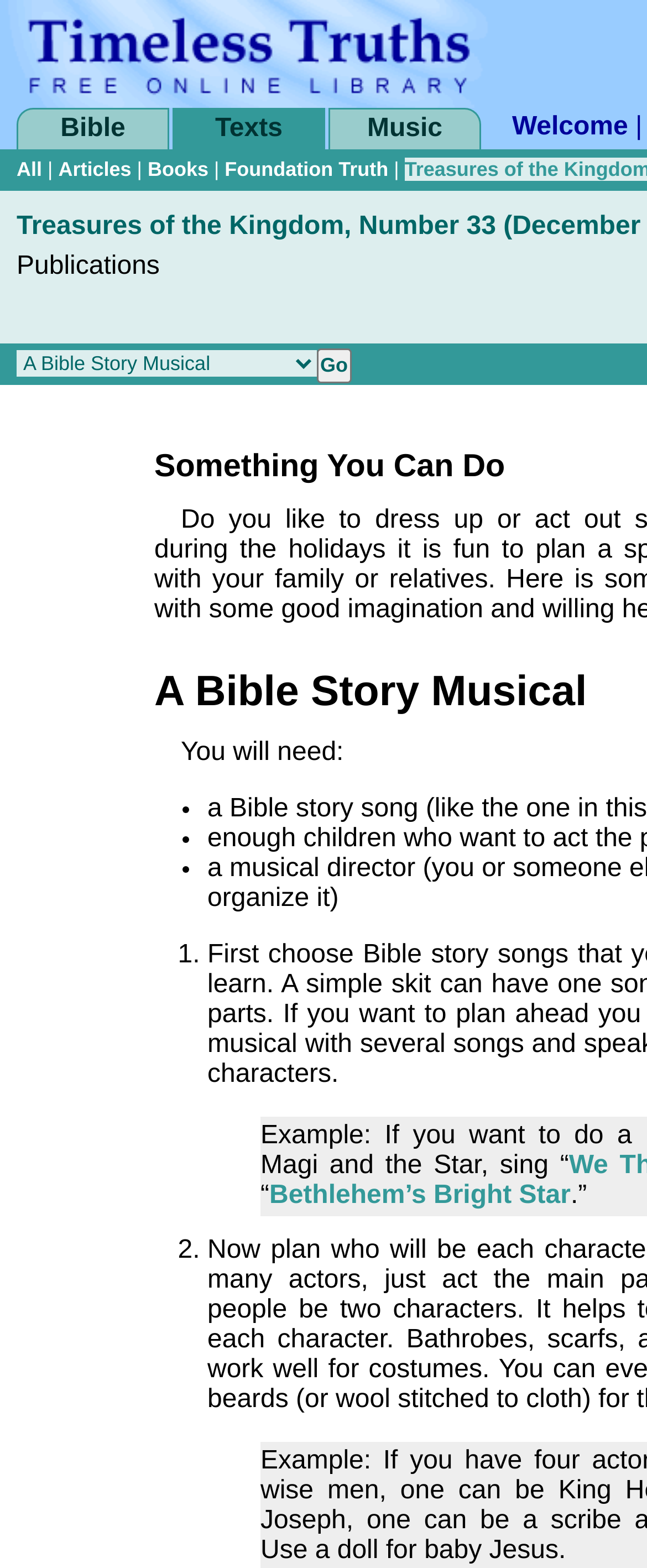Provide the bounding box coordinates of the area you need to click to execute the following instruction: "Click on the 'Bible' link".

[0.026, 0.069, 0.262, 0.095]